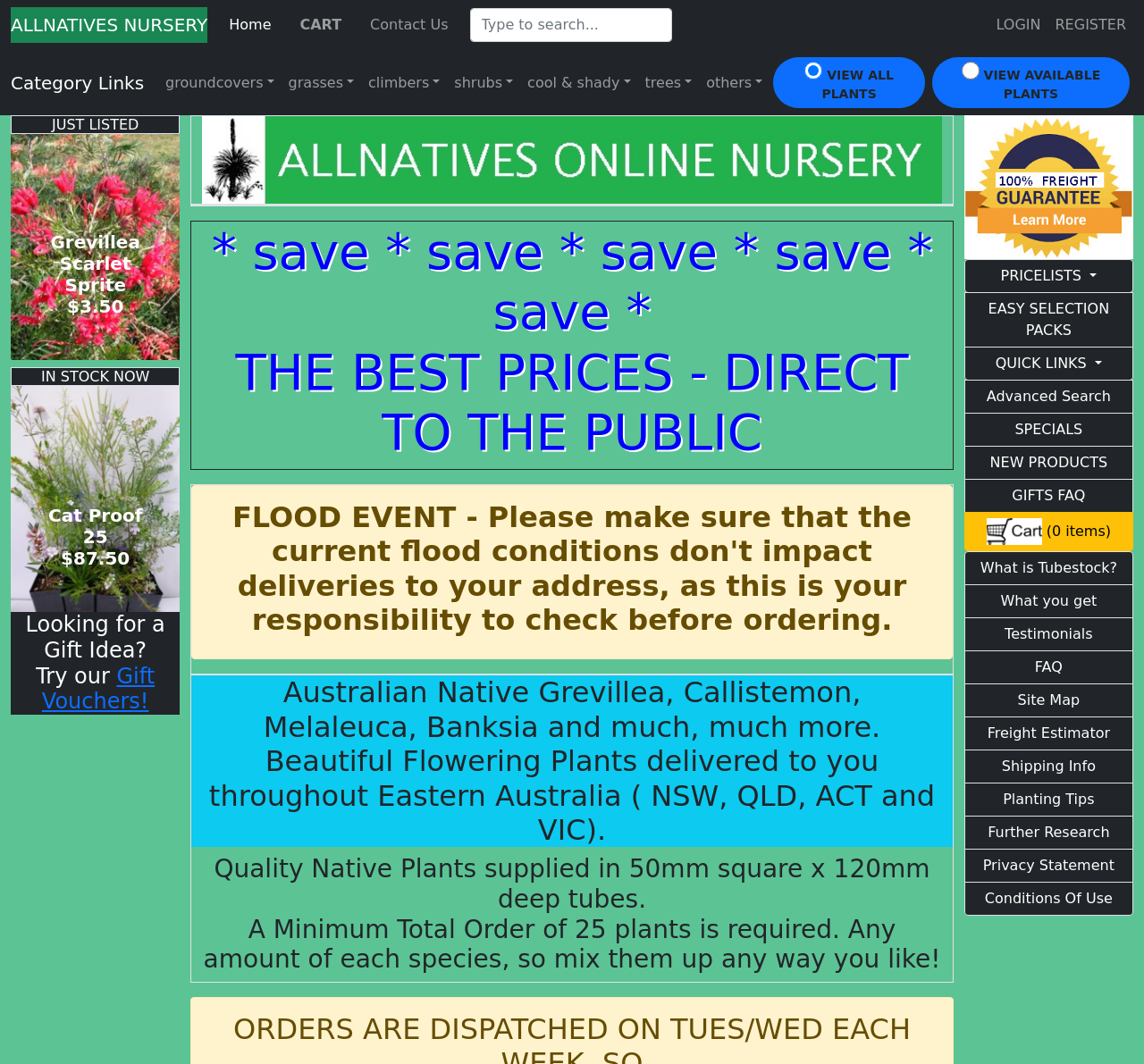What is the minimum total order required? From the image, respond with a single word or brief phrase.

25 plants